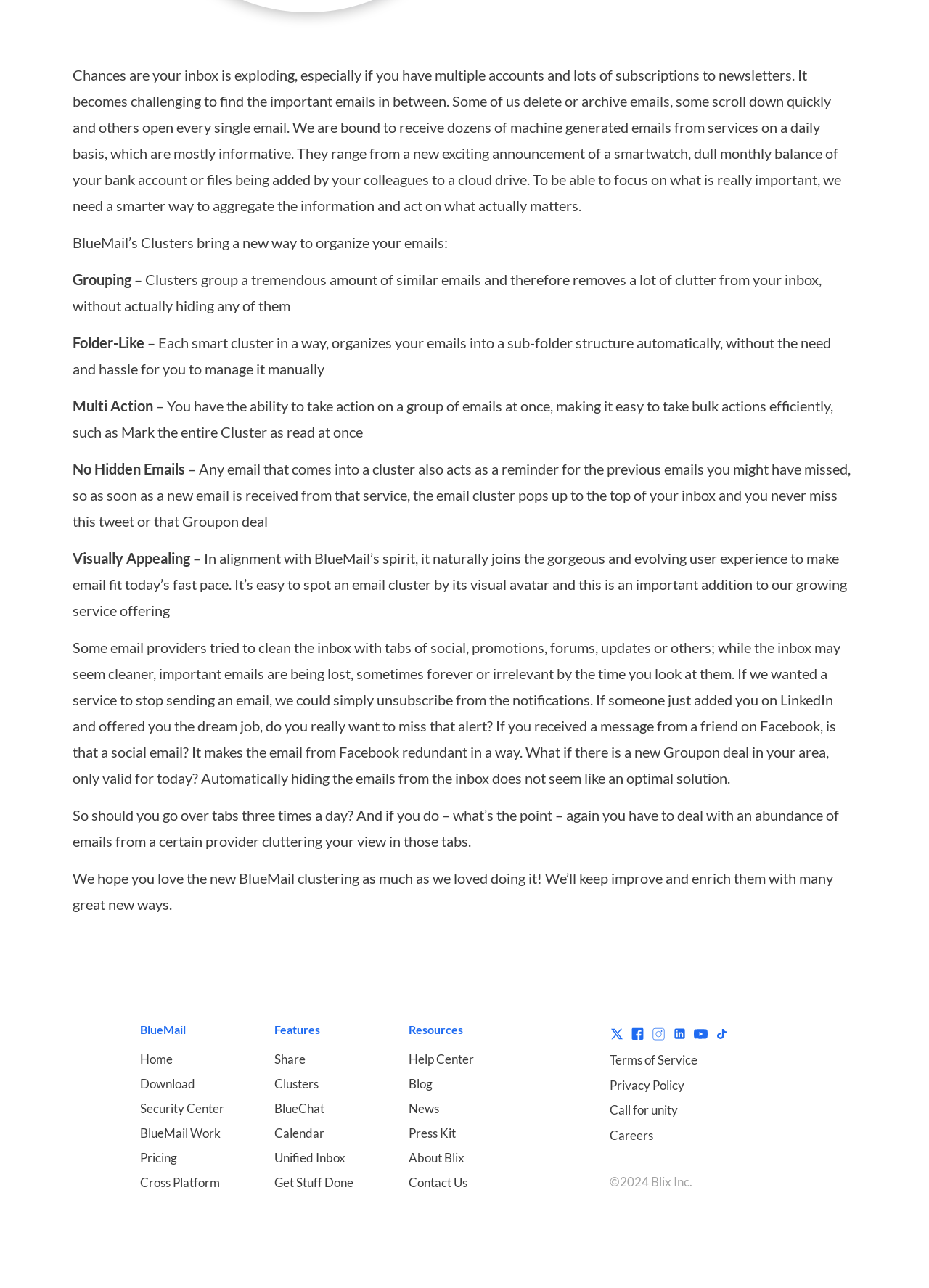Determine the bounding box coordinates for the clickable element required to fulfill the instruction: "Check the news". Provide the coordinates as four float numbers between 0 and 1, i.e., [left, top, right, bottom].

None